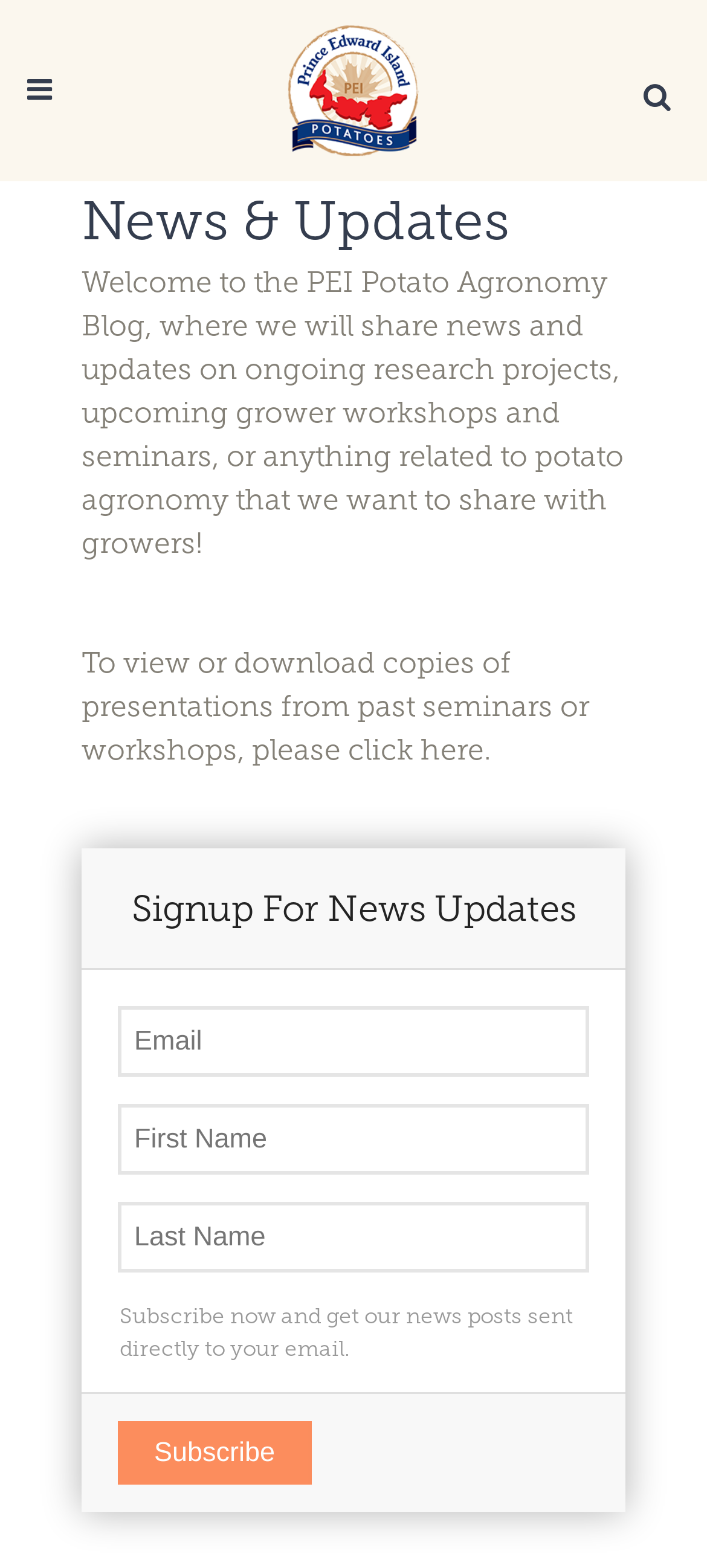Please reply to the following question using a single word or phrase: 
What is the topic of the blog?

Potato agronomy